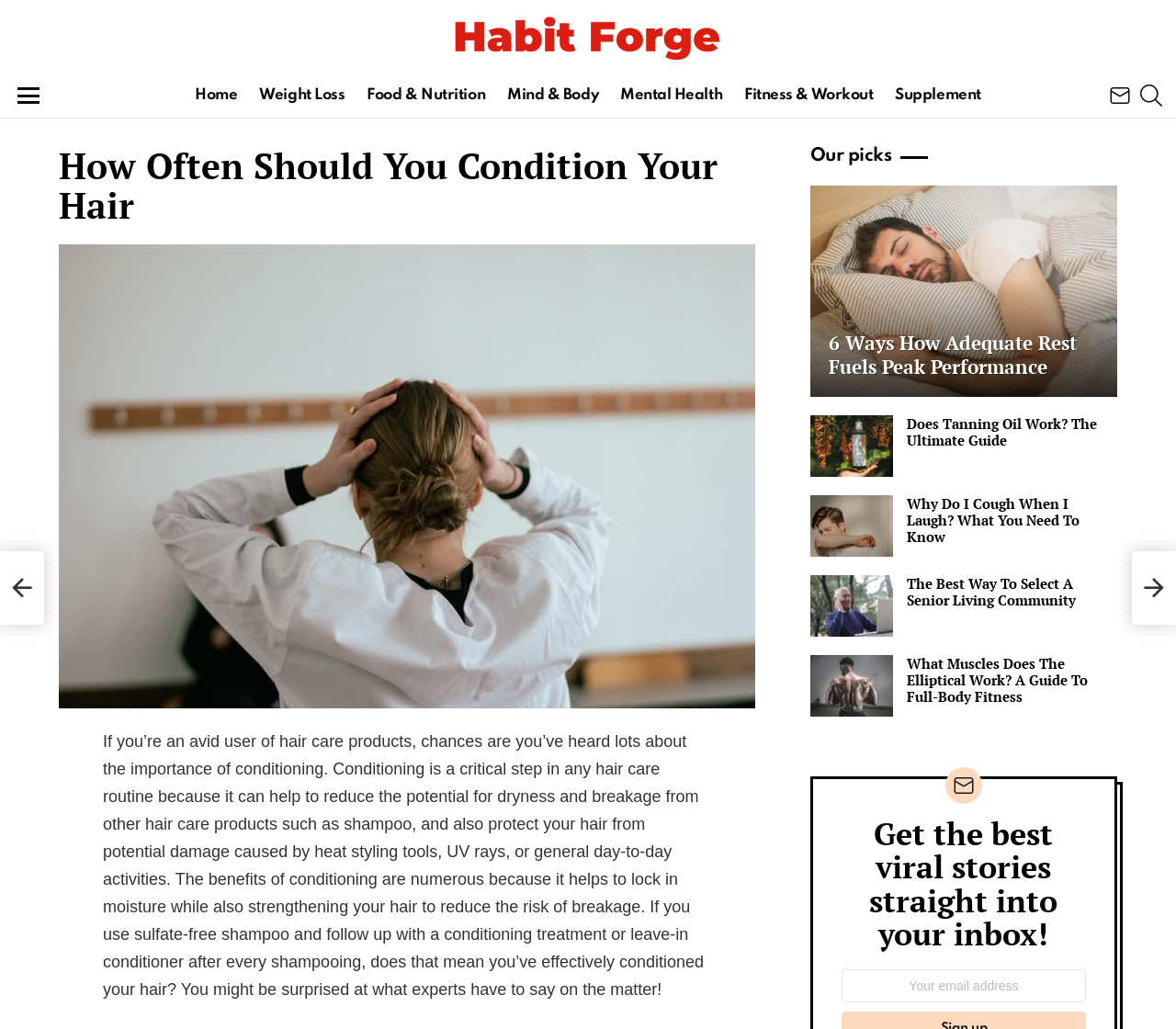Look at the image and answer the question in detail:
What is the purpose of the textbox at the bottom of the webpage?

The textbox at the bottom of the webpage is labeled 'Email address:' and has a placeholder text 'Your email address'. It is likely used to enter an email address to subscribe to a newsletter or receive updates from the website.